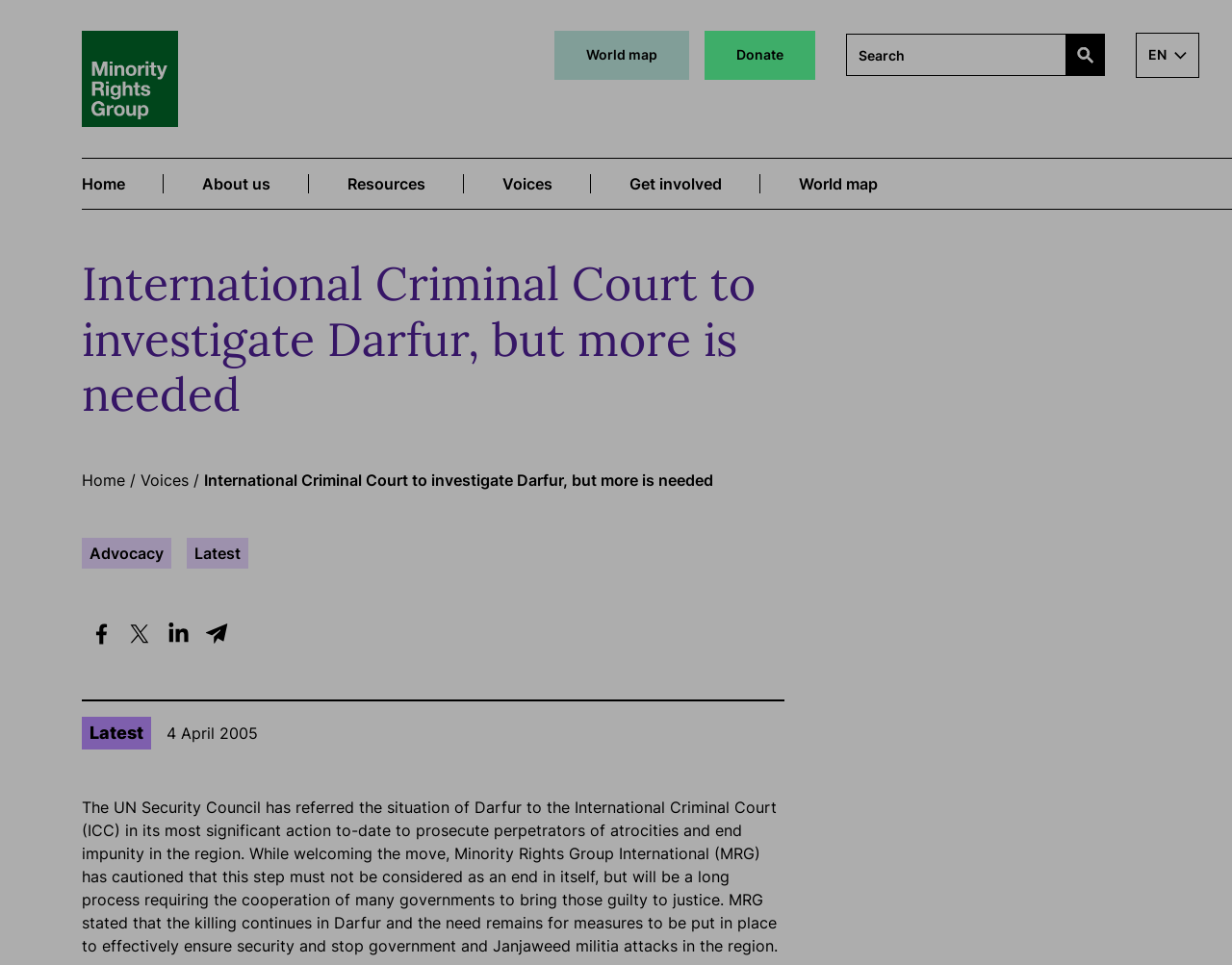Create a full and detailed caption for the entire webpage.

The webpage is about the International Criminal Court's investigation into Darfur, with a focus on the Minority Rights Group's response to the situation. At the top left of the page, there is a logo of Minority Rights Group, accompanied by a link to the organization's website. Next to the logo, there are three buttons: "World map", "Donate", and a search bar with a magnifying glass icon. 

On the top right, there is a language indicator showing the current language as "EN", accompanied by a small flag icon. Below the top navigation bar, there is a horizontal menu bar with seven menu items: "Home", "About us", "Resources", "Voices", "Get involved", and "World map". 

The main content of the page is divided into two sections. The top section has a heading that reads "International Criminal Court to investigate Darfur, but more is needed". Below the heading, there is a breadcrumb navigation showing the current page's location, with links to "Home" and "Voices". 

The main article is in the second section, which starts with a brief summary of the UN Security Council's decision to refer the situation in Darfur to the International Criminal Court. The article then quotes Minority Rights Group International, stating that while the move is welcomed, it is only the beginning of a long process to bring those guilty to justice. The article also mentions the ongoing violence in Darfur and the need for measures to ensure security and stop attacks in the region. 

At the bottom of the page, there are social media sharing links, allowing users to share the article on Facebook, Twitter, LinkedIn, and Telegram.